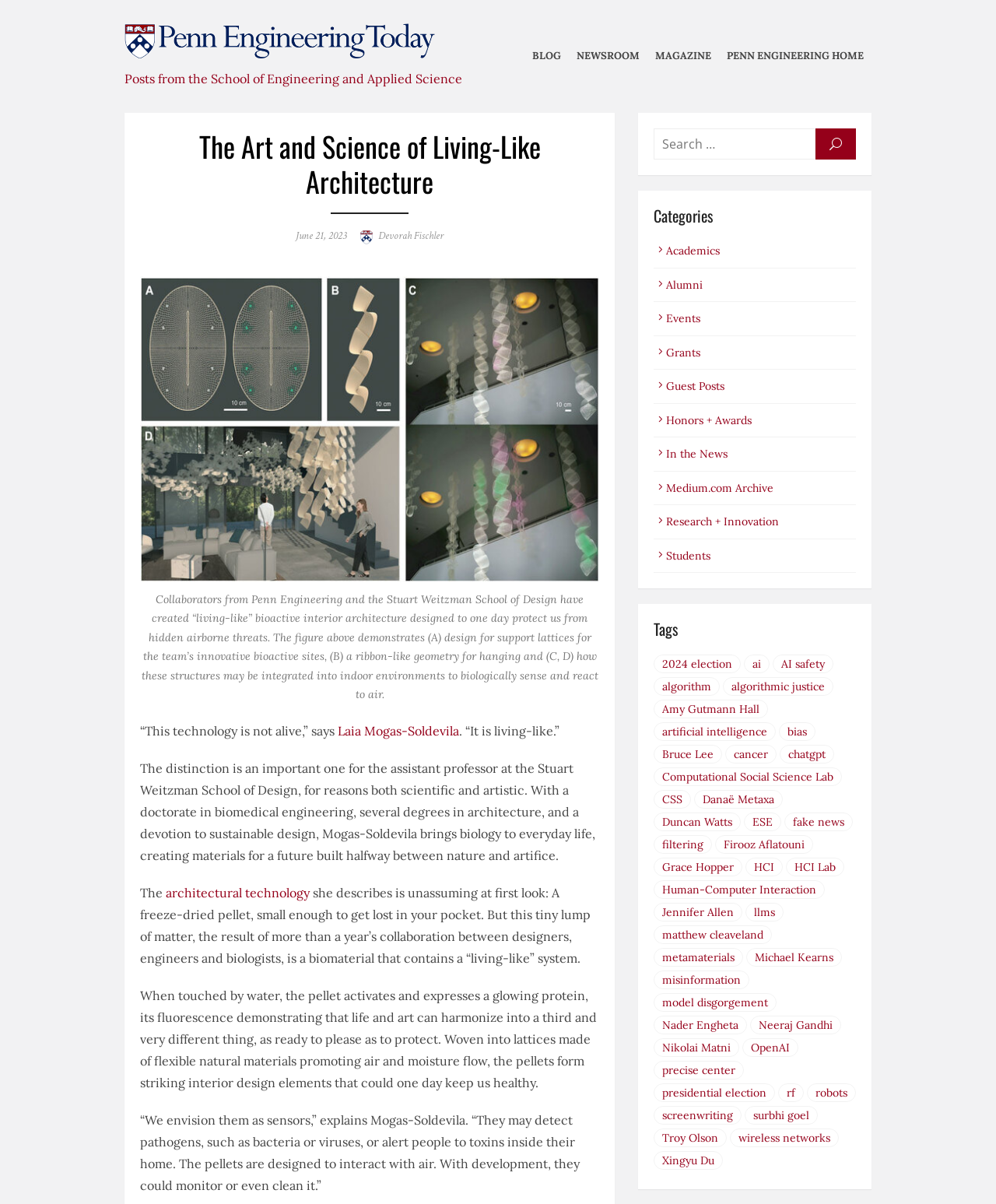What is the name of the school where the professor works?
From the details in the image, answer the question comprehensively.

The article mentions that Laia Mogas-Soldevila is an assistant professor at the Stuart Weitzman School of Design, which is collaborating with Penn Engineering on the 'living-like' bioactive interior architecture project.